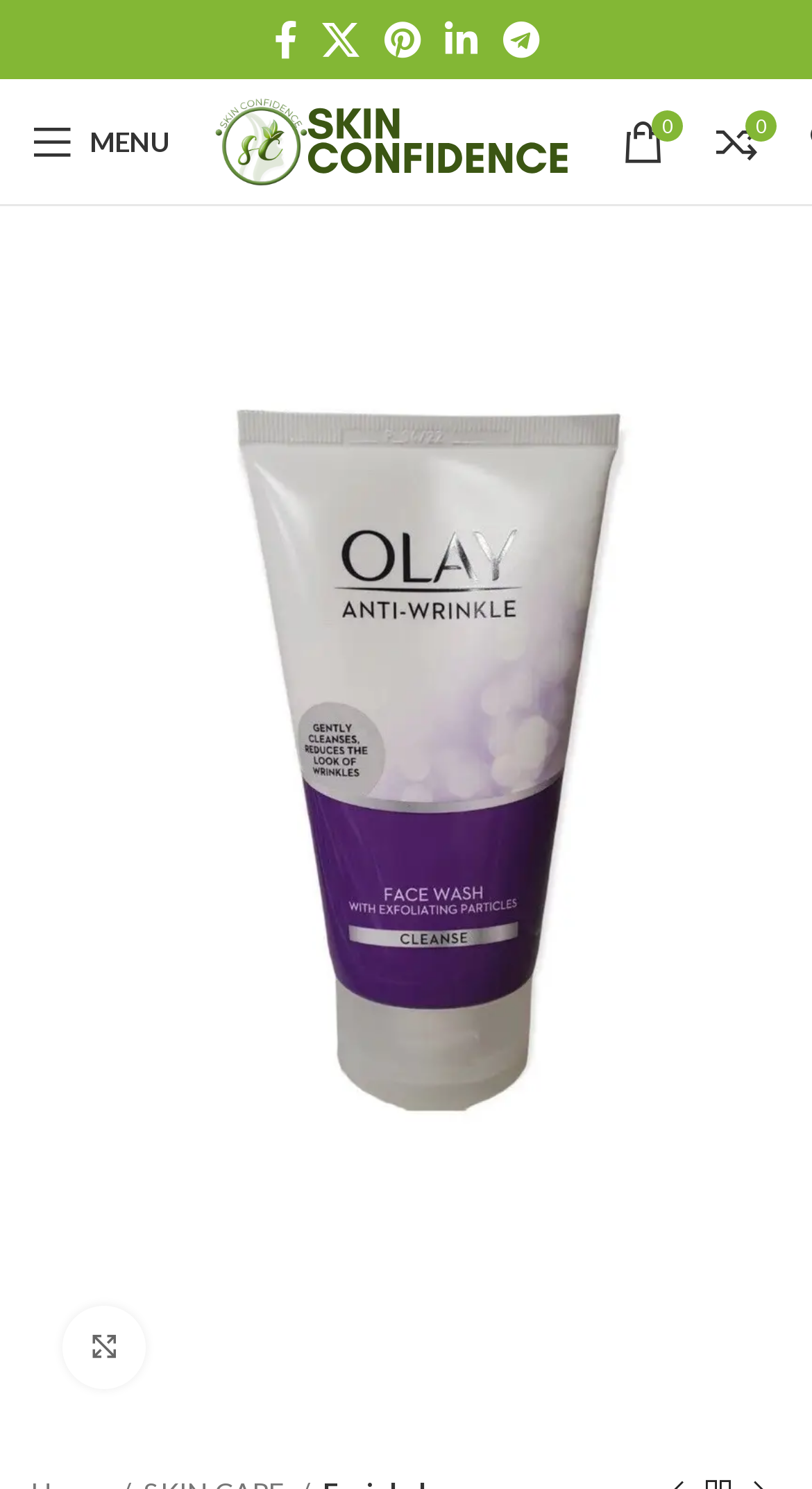What is the size of the product?
Using the information from the image, provide a comprehensive answer to the question.

I found the product size by looking at the link 'Olay Anti wrinkle Face Wash 150ml' which is a child element of the figure element.